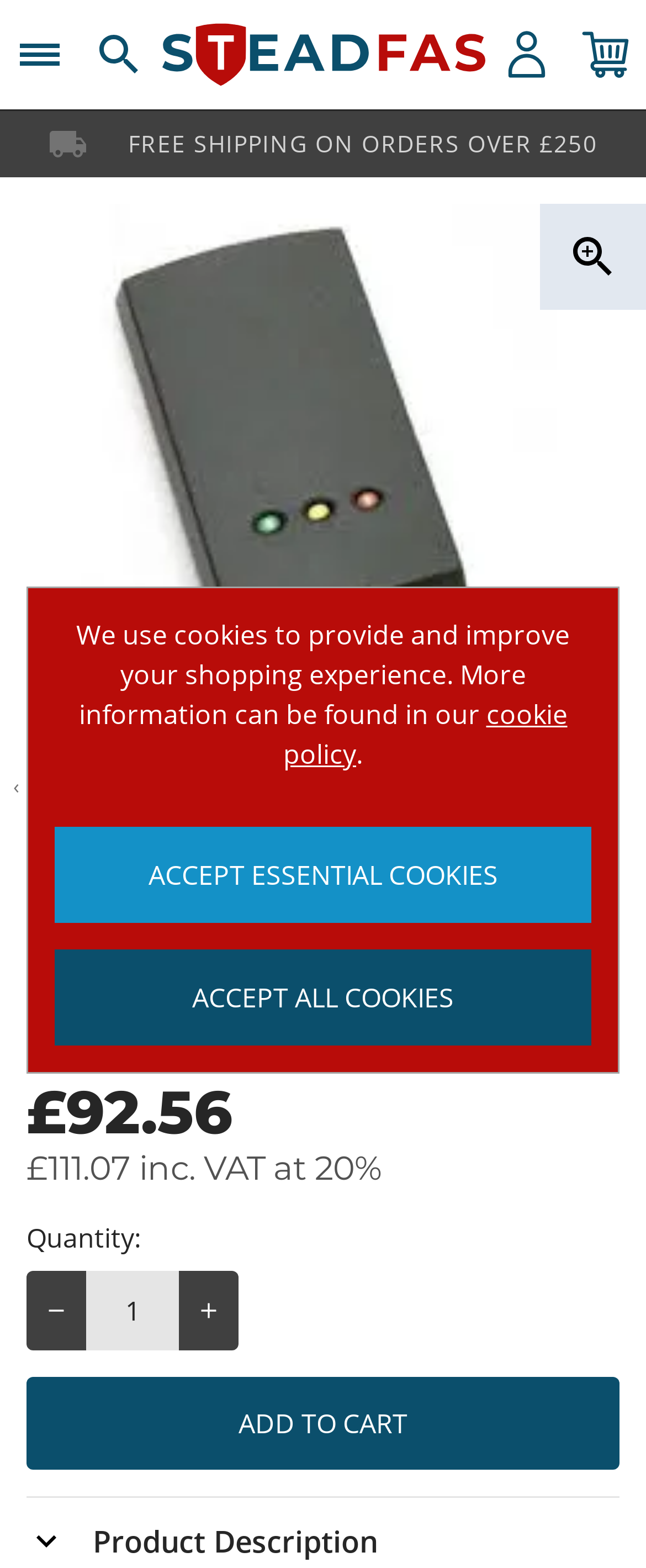Based on the image, provide a detailed response to the question:
What is the purpose of the button with the bounding box coordinate [0.041, 0.878, 0.959, 0.938]?

I found the purpose of the button by looking at the text 'ADD TO CART' which is associated with the button and its bounding box coordinate [0.041, 0.878, 0.959, 0.938], indicating that the button is used to add the product to the cart.